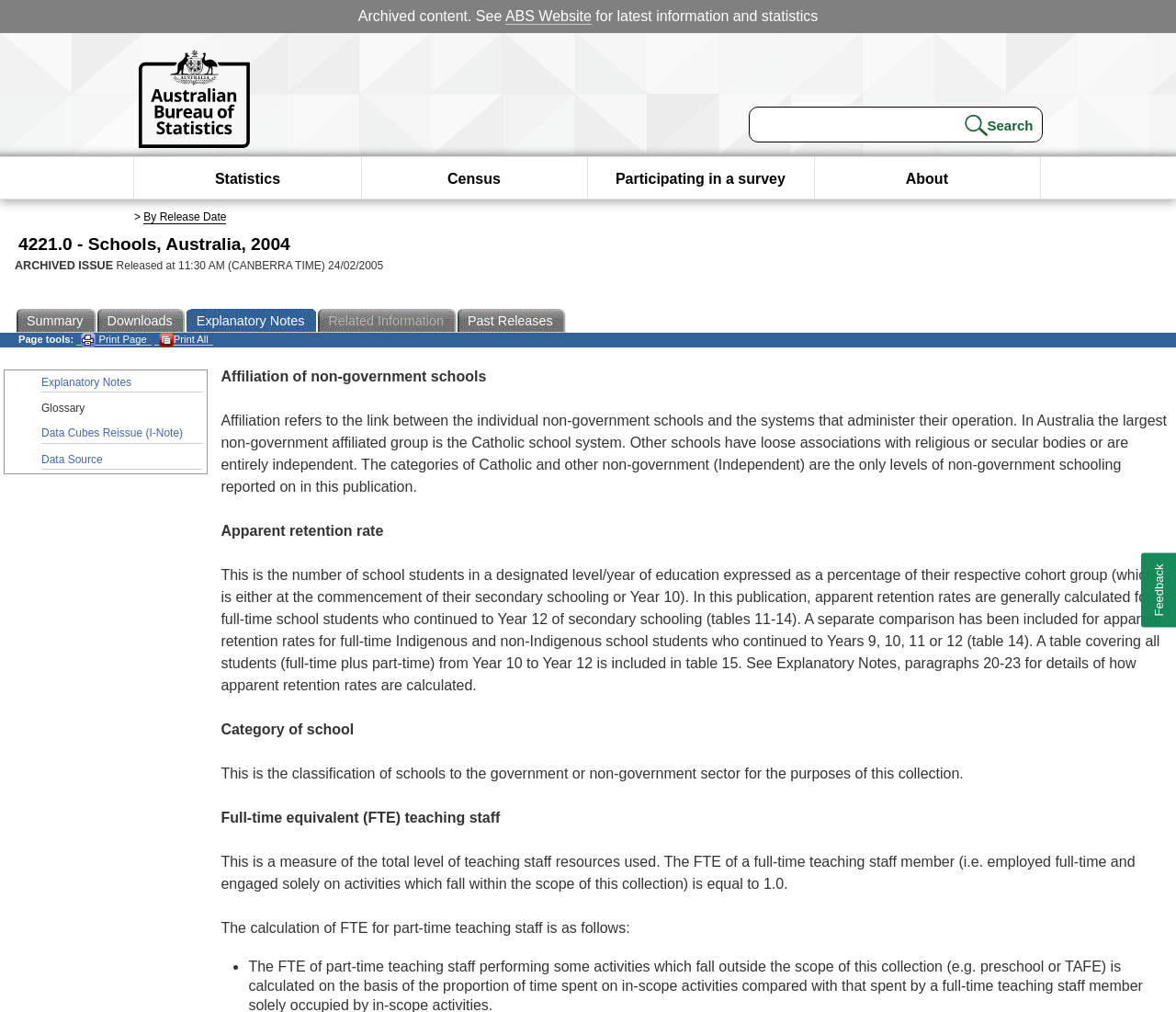Identify and provide the bounding box coordinates of the UI element described: "Downloads". The coordinates should be formatted as [left, top, right, bottom], with each number being a float between 0 and 1.

[0.082, 0.305, 0.158, 0.329]